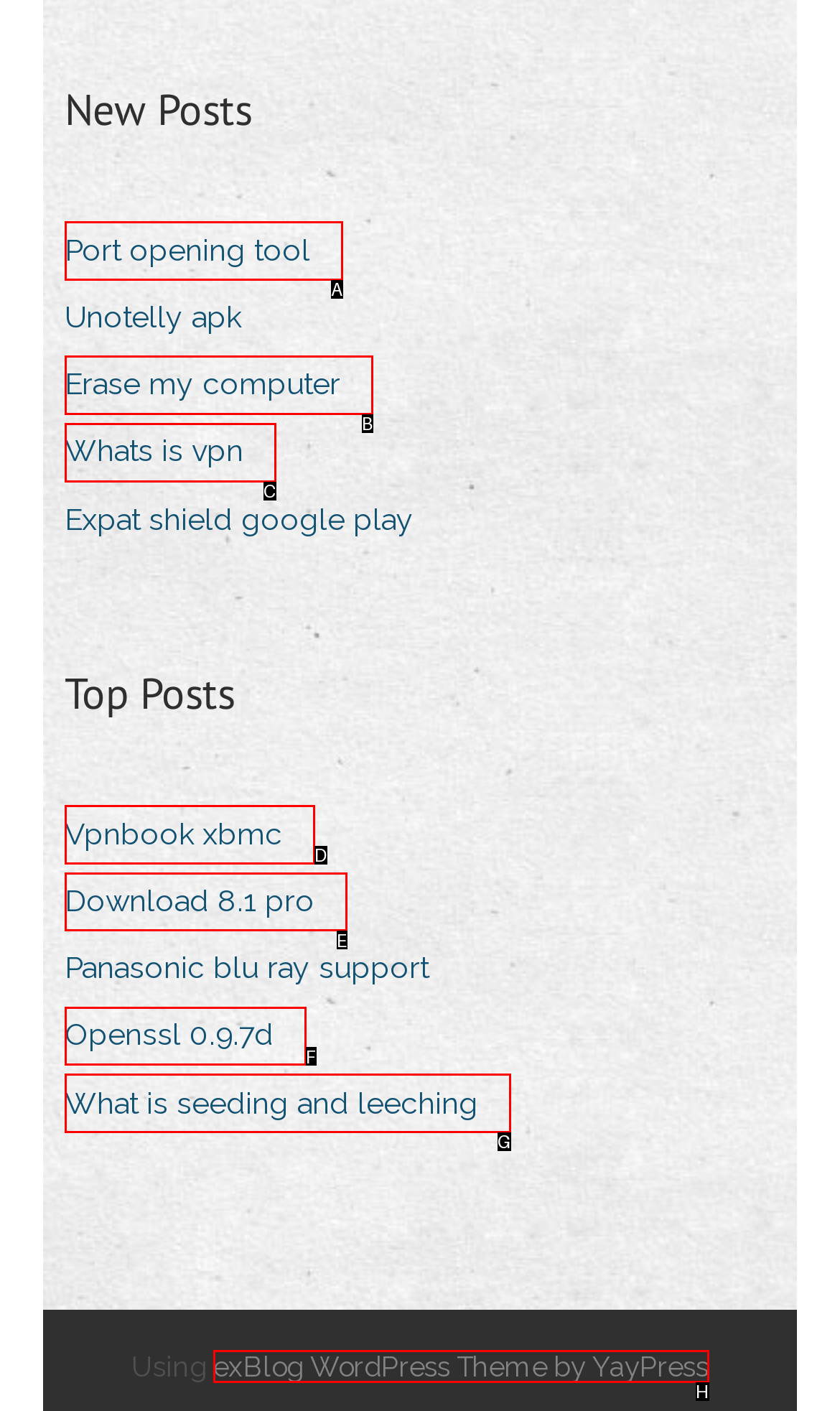Based on the given description: exBlog WordPress Theme by YayPress, determine which HTML element is the best match. Respond with the letter of the chosen option.

H